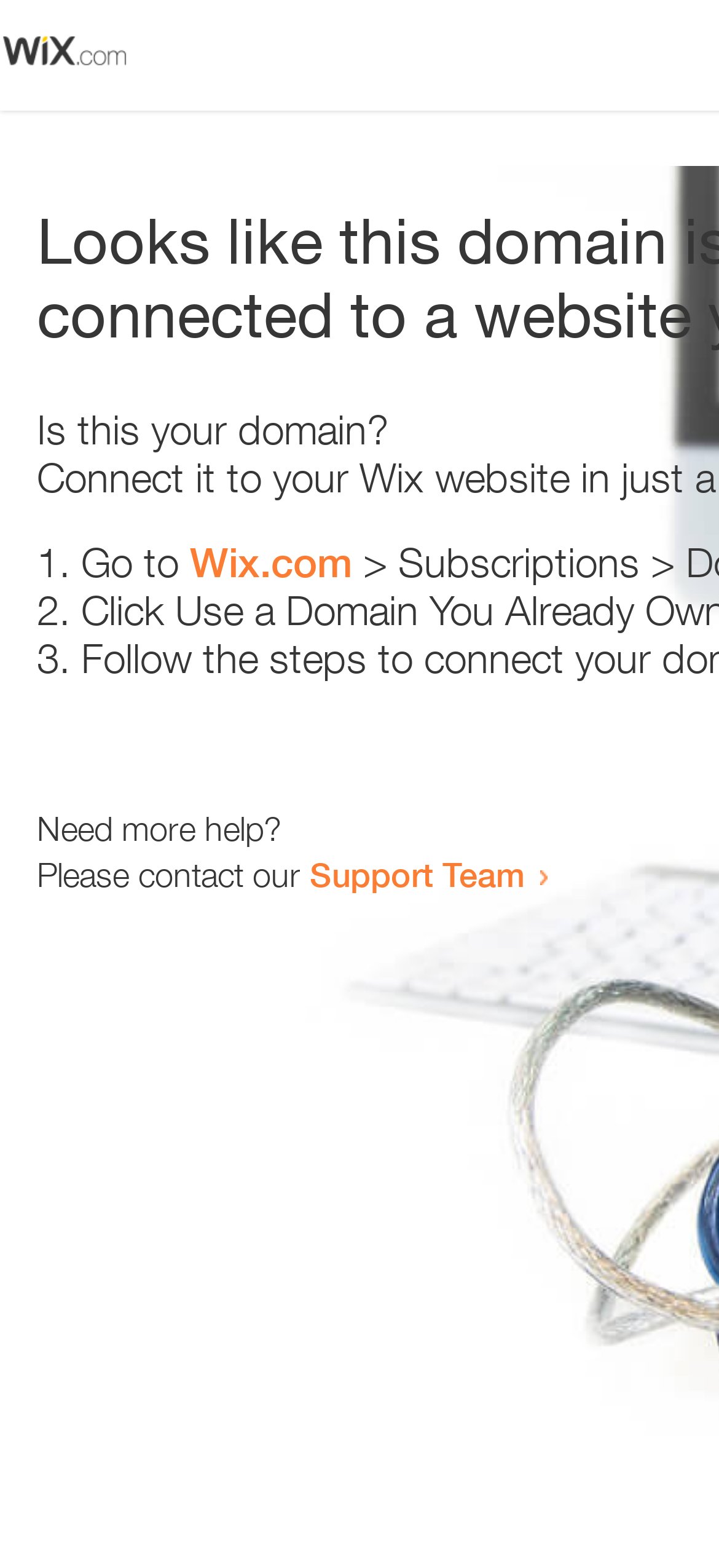Is the webpage related to domain management?
Answer the question with a single word or phrase, referring to the image.

Yes